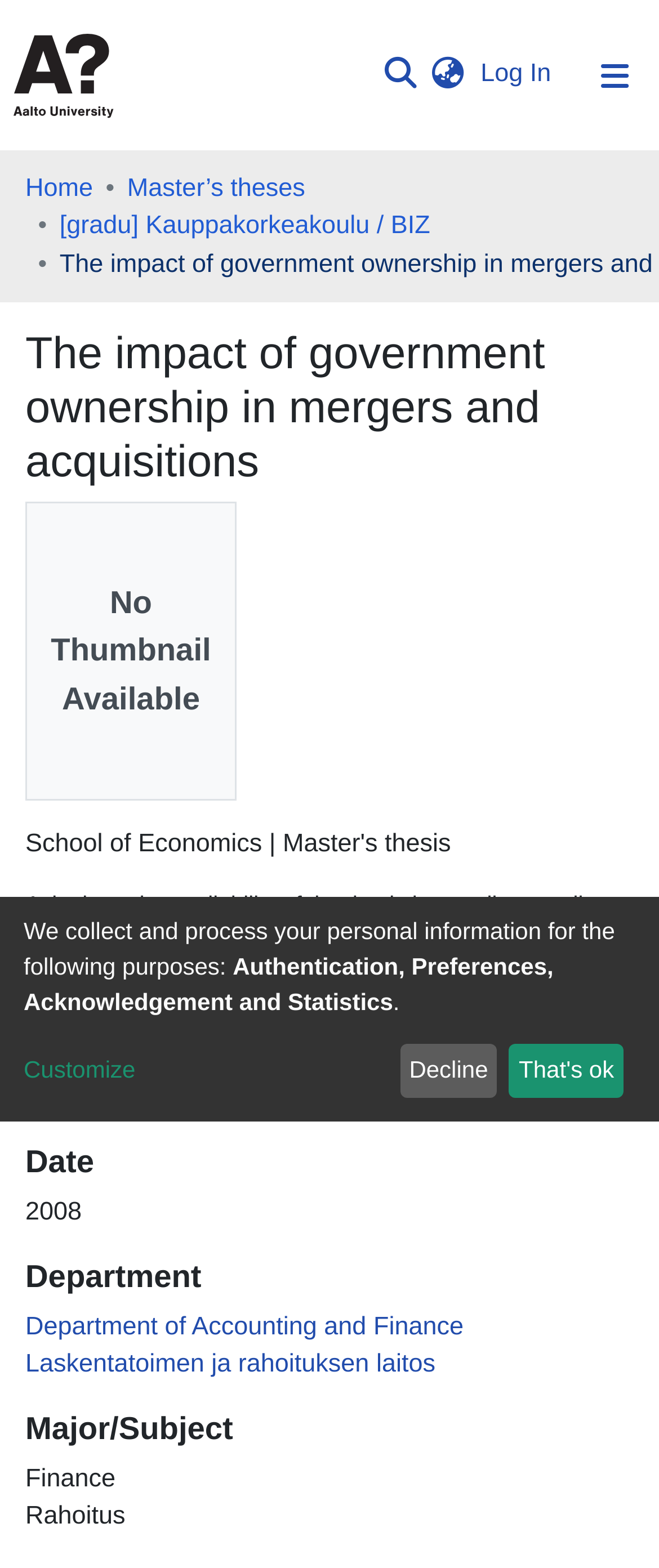Determine the bounding box coordinates for the clickable element required to fulfill the instruction: "View the author's profile". Provide the coordinates as four float numbers between 0 and 1, i.e., [left, top, right, bottom].

[0.038, 0.667, 0.289, 0.685]